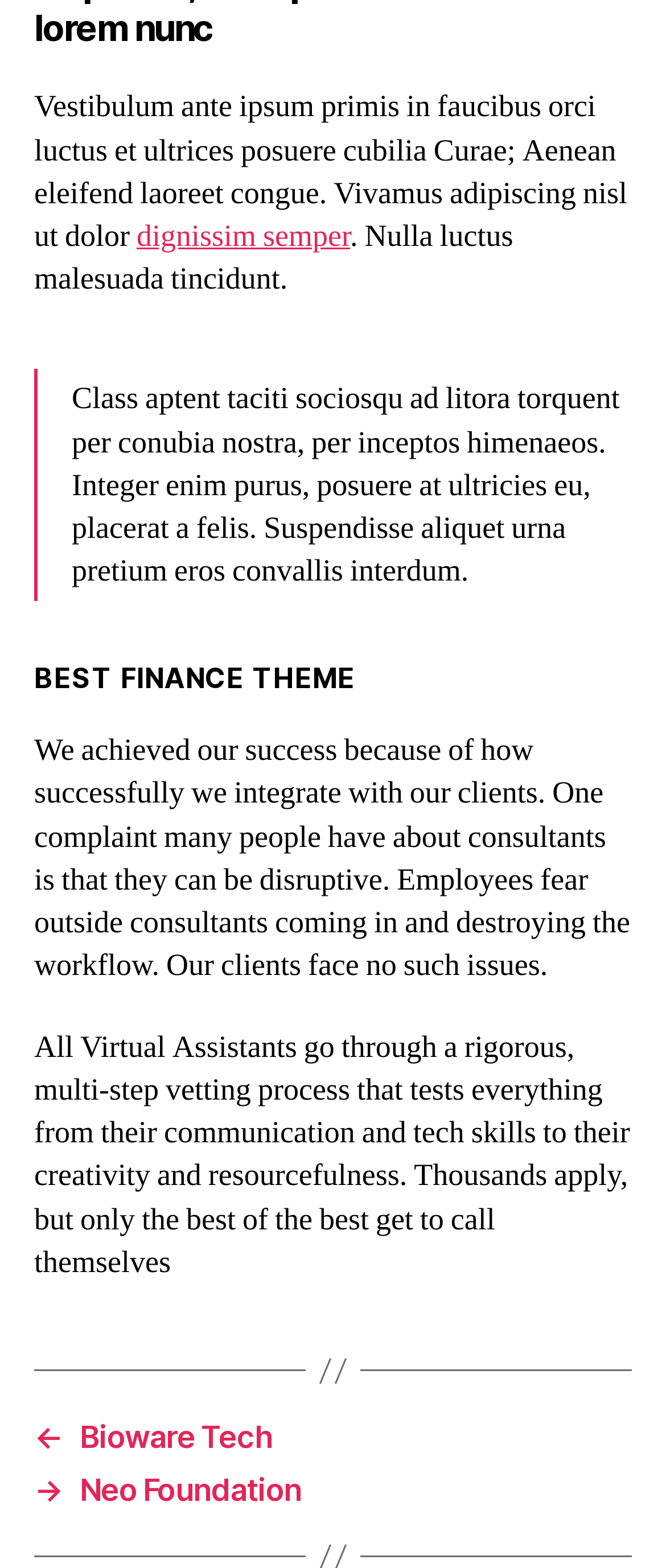Please provide a brief answer to the question using only one word or phrase: 
What is the vetting process for Virtual Assistants?

Rigorous, multi-step